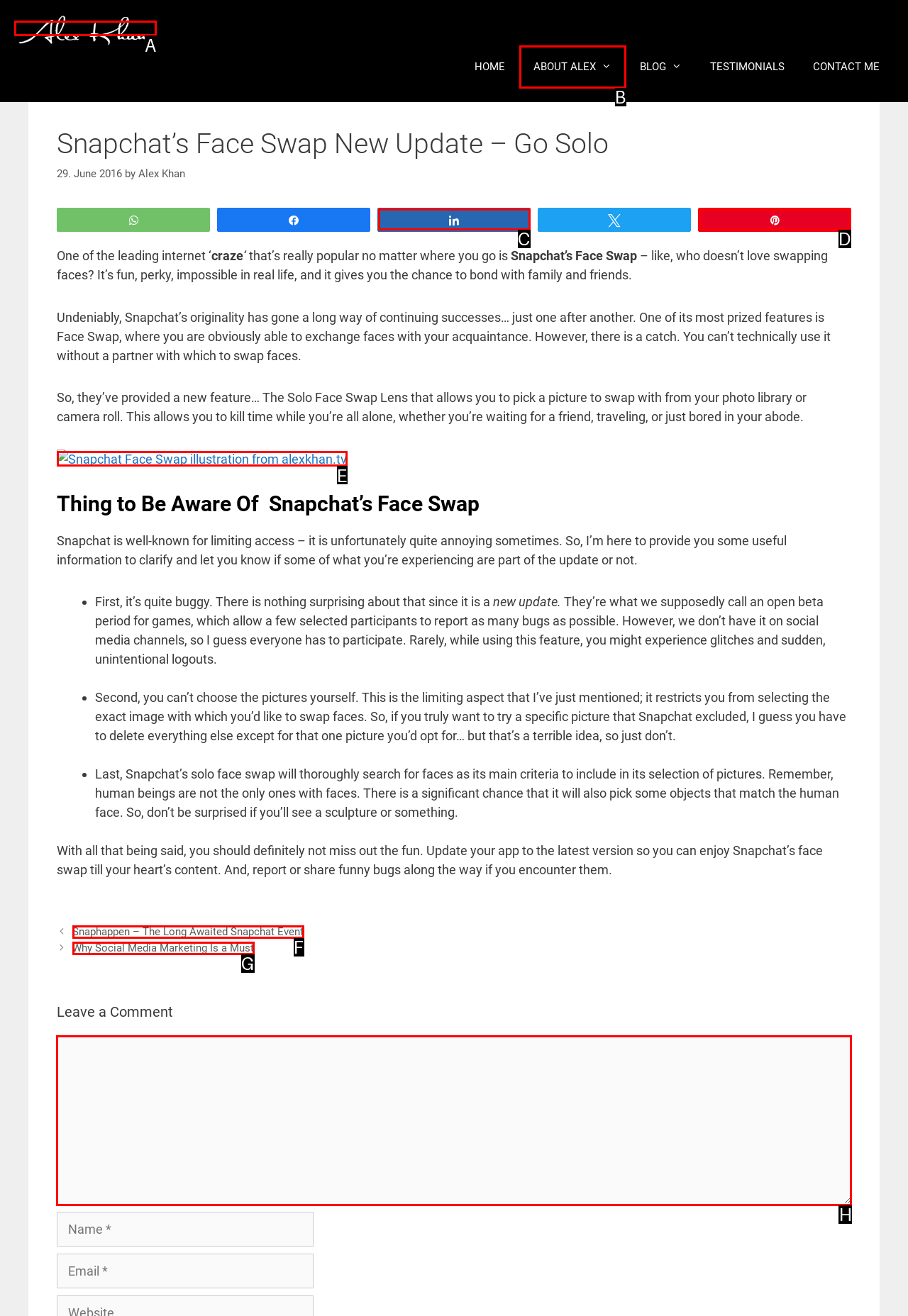Choose the letter that corresponds to the correct button to accomplish the task: Enter your comment in the text box
Reply with the letter of the correct selection only.

H